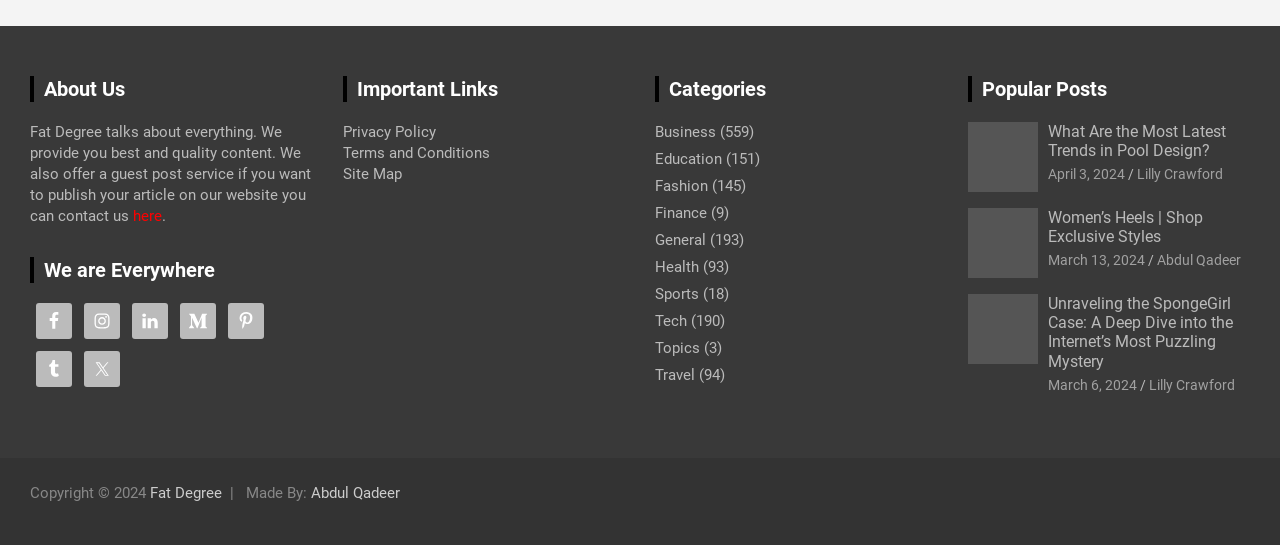Use the details in the image to answer the question thoroughly: 
What social media platforms are listed?

The social media platforms are listed under the 'We are Everywhere' heading, and each platform has an image and a link associated with it.